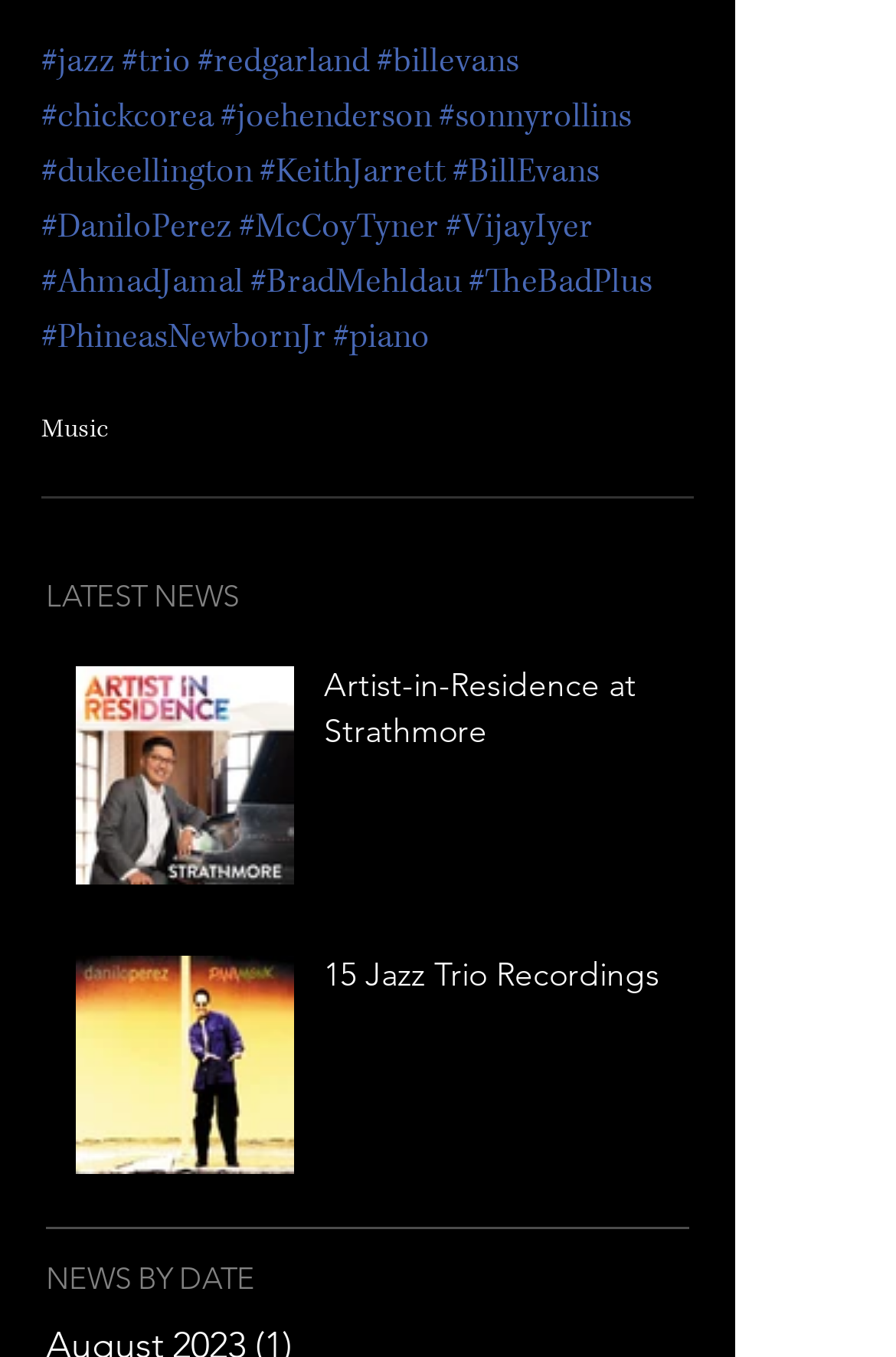Identify the bounding box coordinates of the clickable section necessary to follow the following instruction: "view the article about 15 Jazz Trio Recordings". The coordinates should be presented as four float numbers from 0 to 1, i.e., [left, top, right, bottom].

[0.051, 0.683, 0.769, 0.888]